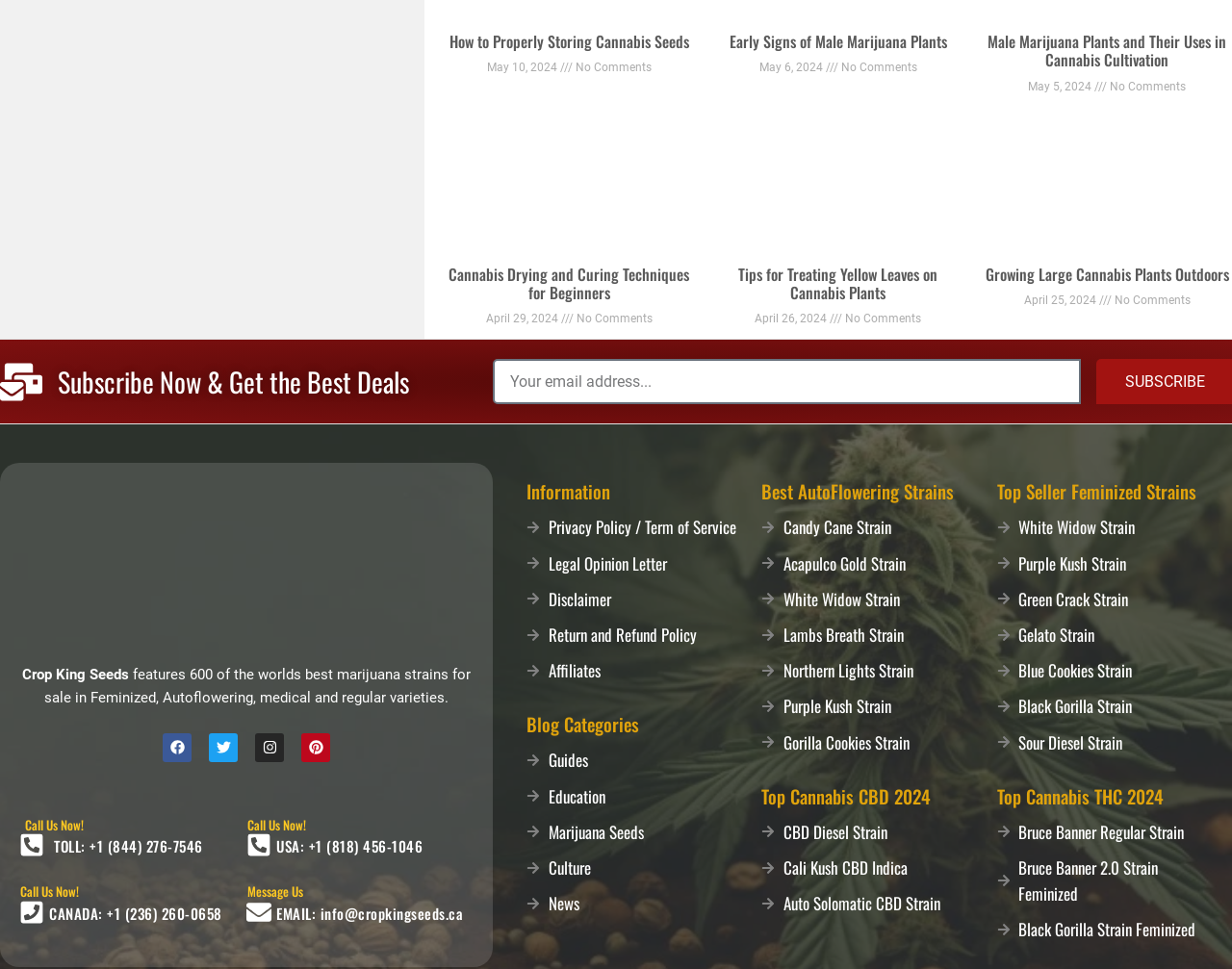Please identify the bounding box coordinates of the element's region that needs to be clicked to fulfill the following instruction: "Read the article about drying and curing cannabis". The bounding box coordinates should consist of four float numbers between 0 and 1, i.e., [left, top, right, bottom].

[0.36, 0.145, 0.563, 0.264]